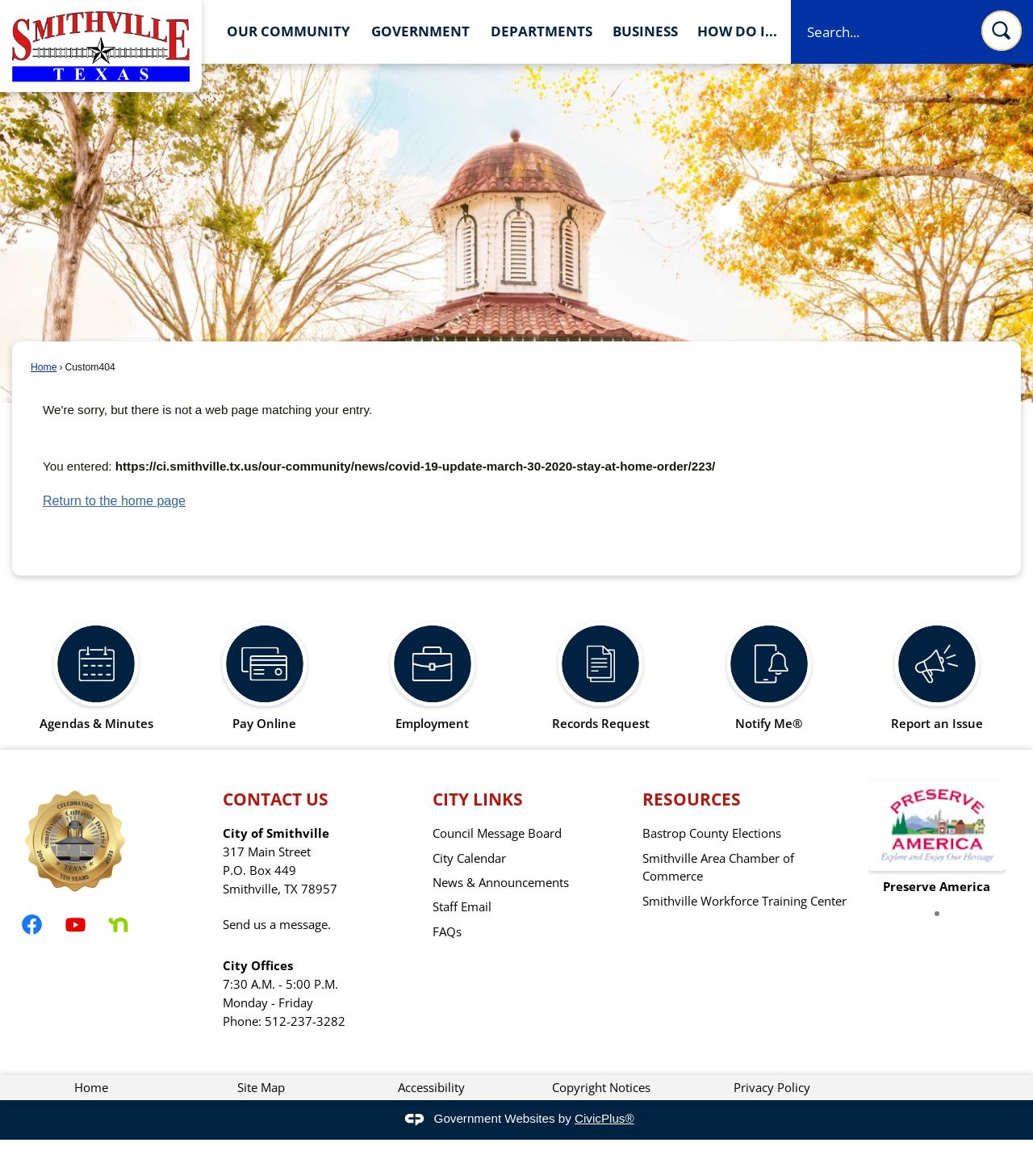Predict the bounding box of the UI element that fits this description: "Return to the home page".

[0.041, 0.42, 0.18, 0.432]